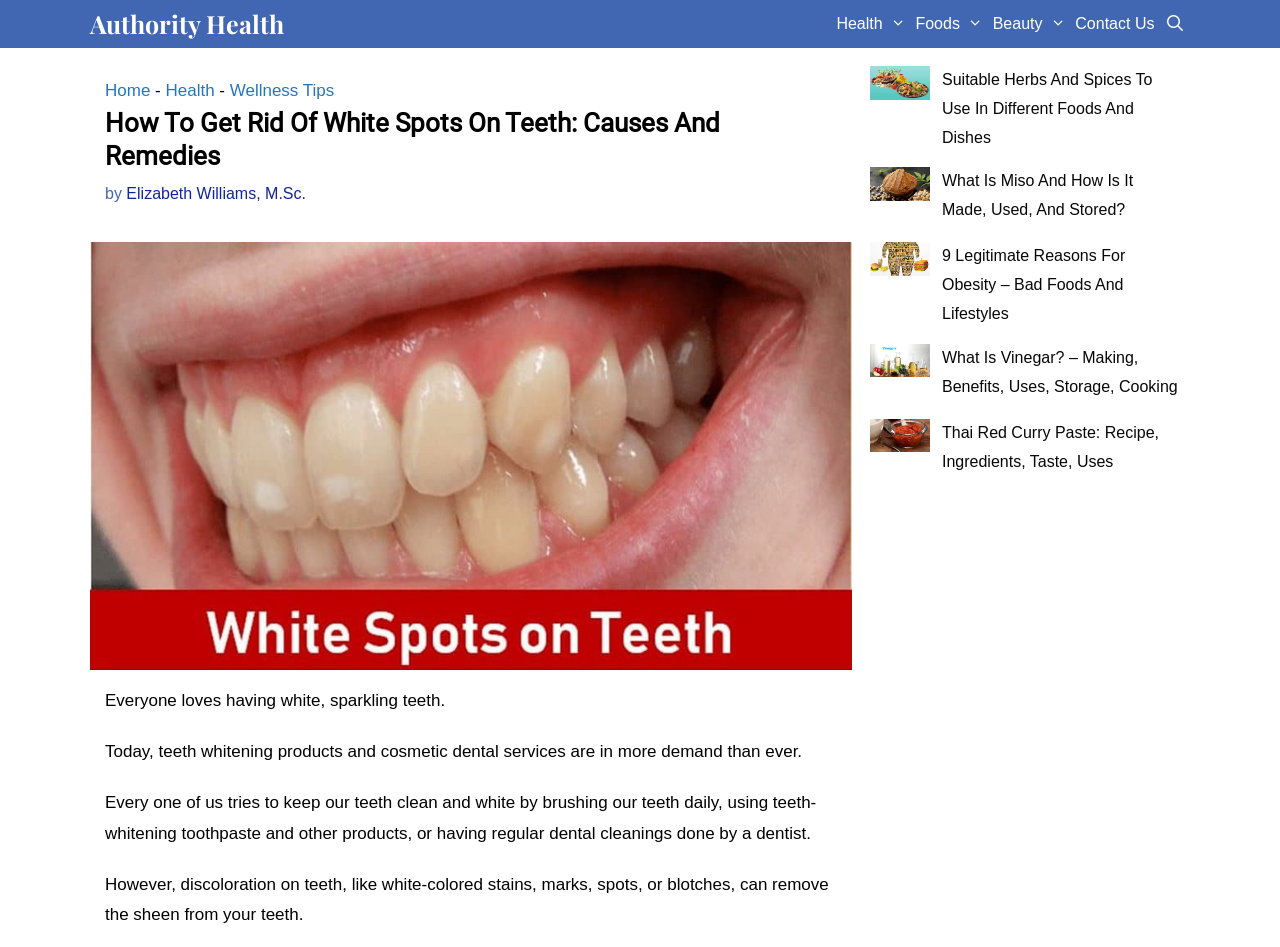How many navigation links are in the primary navigation?
Please respond to the question with a detailed and well-explained answer.

I counted the number of link elements under the 'Primary' navigation element, which are 'Authority Health', 'Health ', 'Foods ', 'Beauty ', 'Contact Us', and 'Open Search Bar'. Therefore, there are 6 navigation links in the primary navigation.